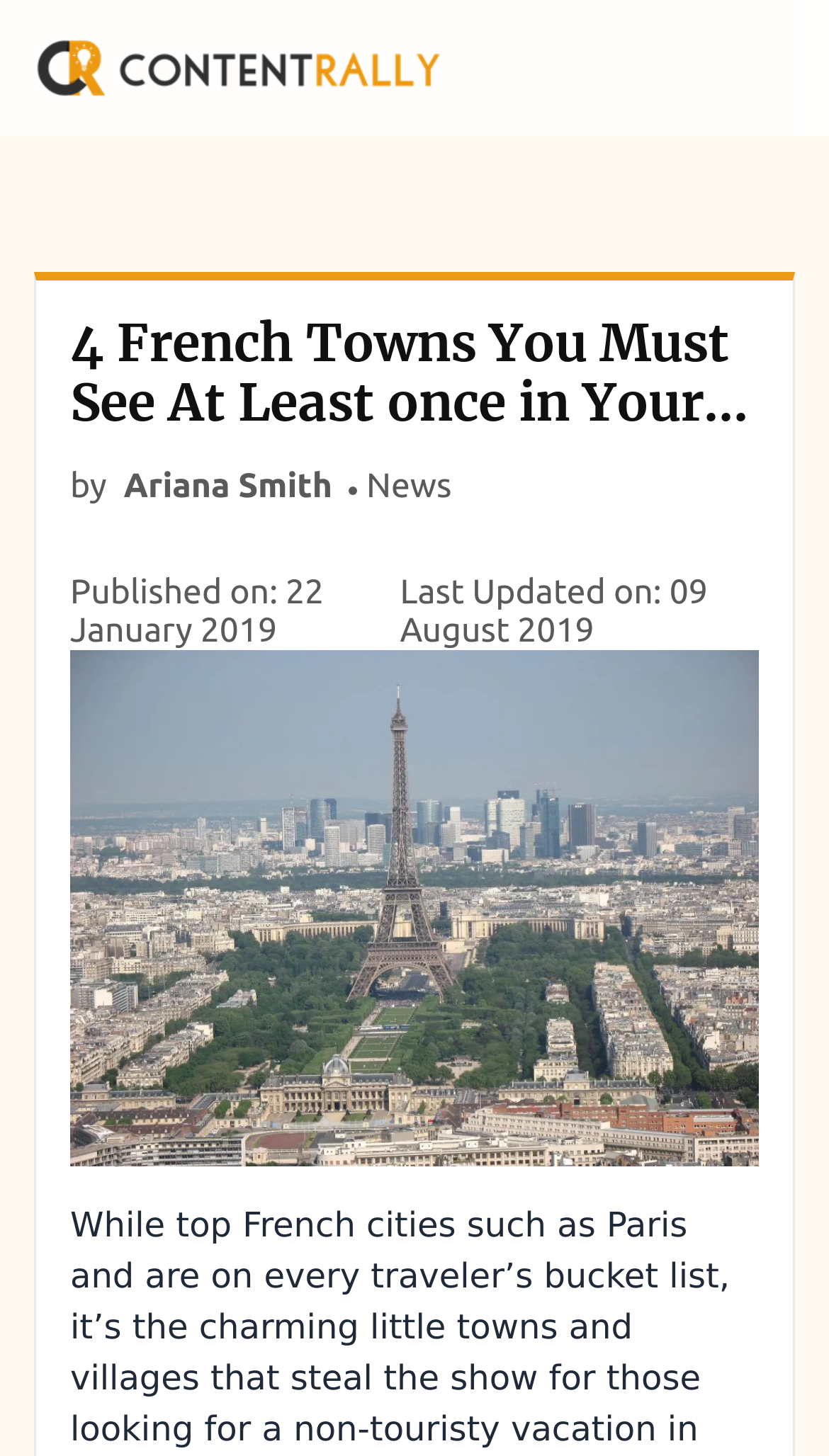Using details from the image, please answer the following question comprehensively:
What is the category of the article?

I found the category of the article by looking at the link next to the author's name, which is 'News'.